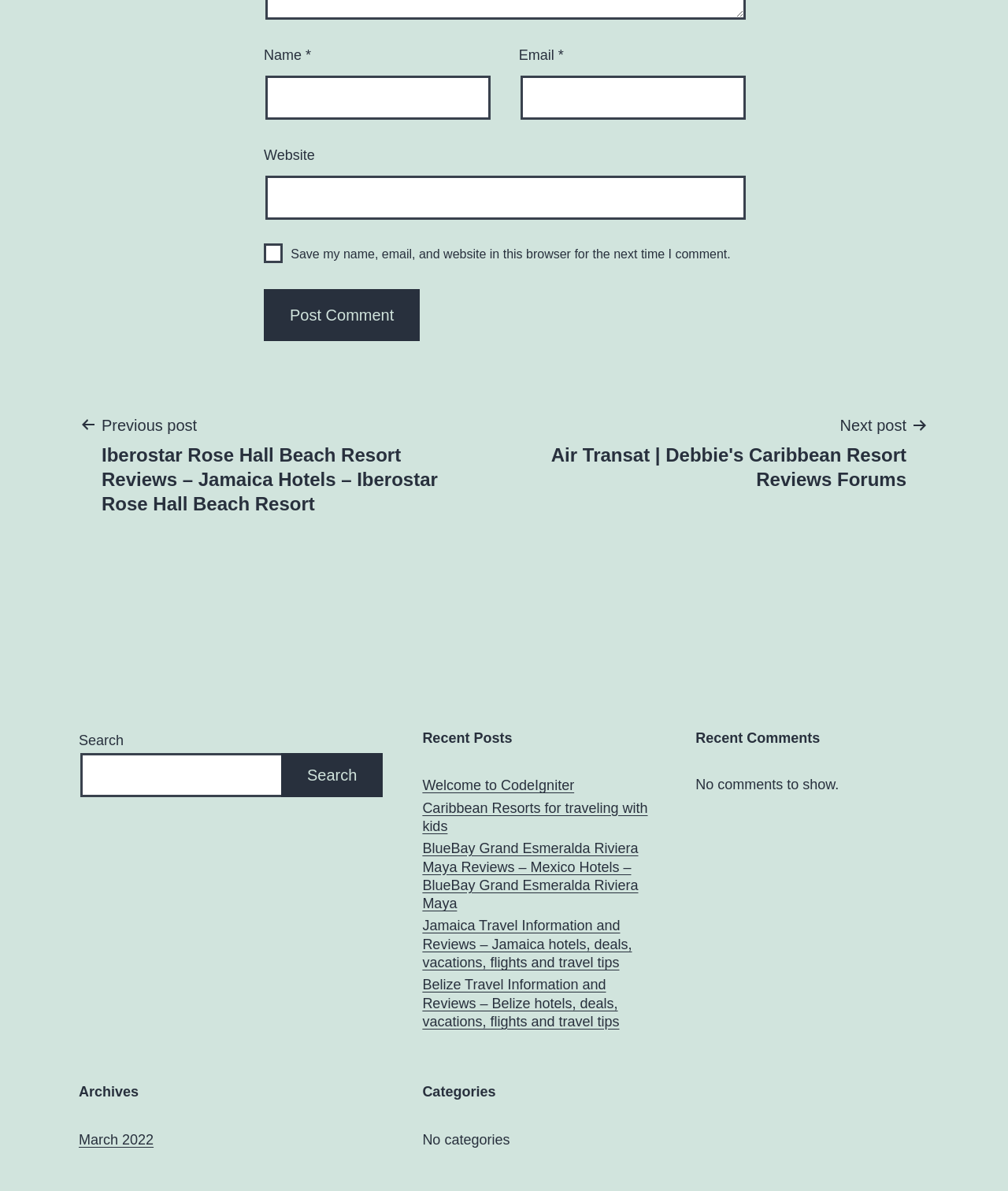Please identify the coordinates of the bounding box that should be clicked to fulfill this instruction: "View previous website".

None